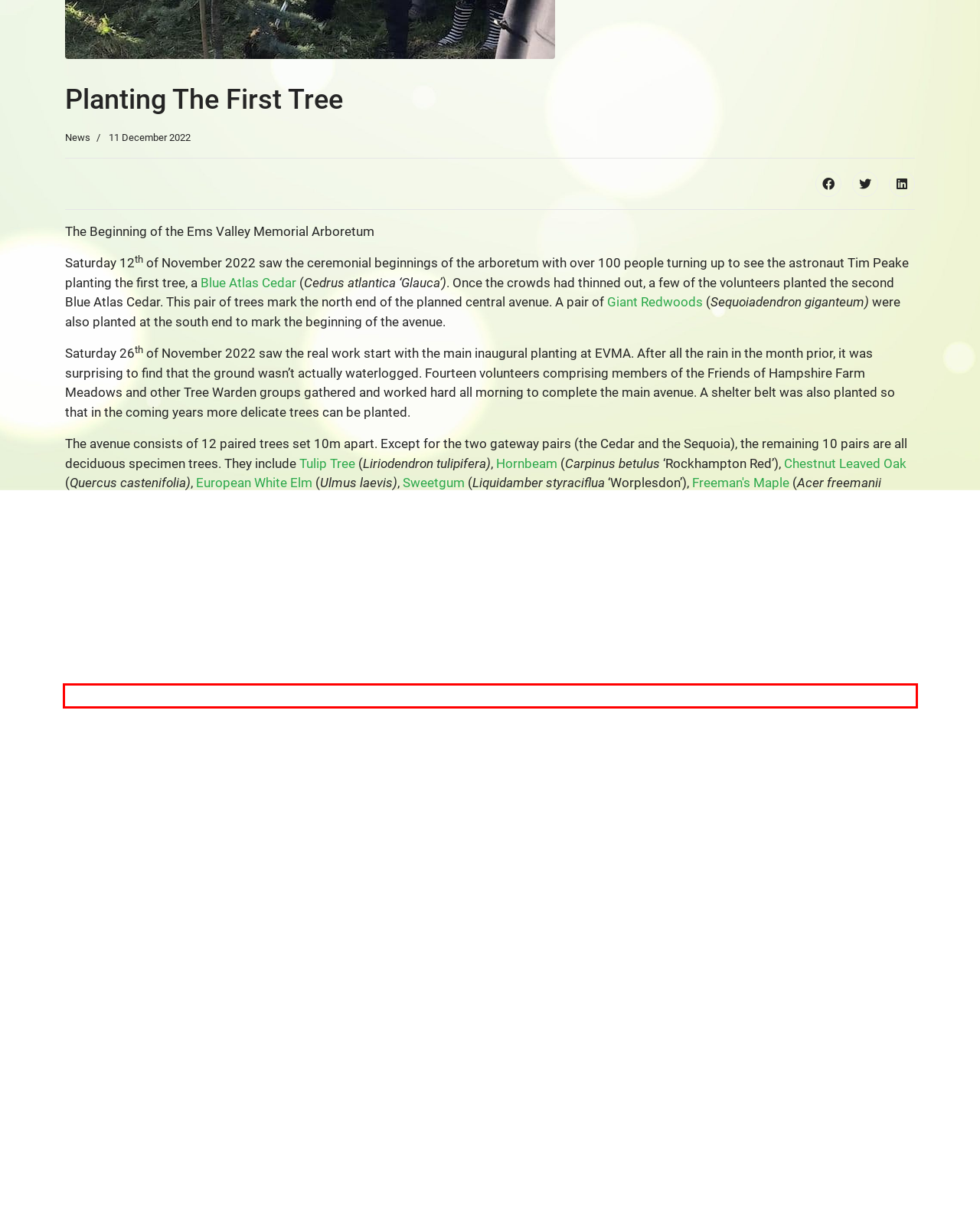Given a screenshot of a webpage, identify the red bounding box and perform OCR to recognize the text within that box.

Below are a few pictures of the tree planting process. You can also view our photo gallery, which showcases the opening ceremony with Tim Peake.